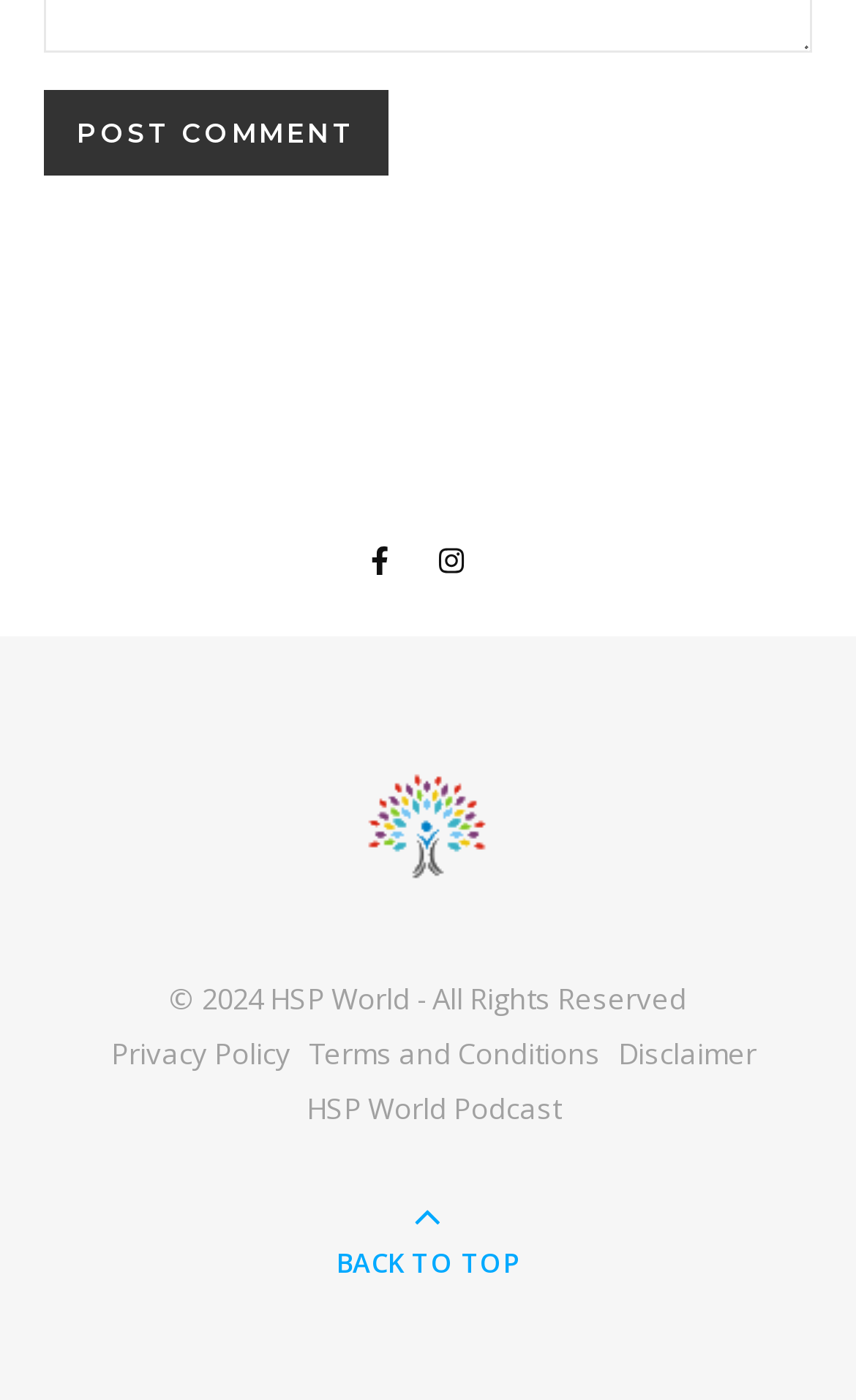Identify the bounding box for the described UI element: "name="submit" value="Post Comment"".

[0.051, 0.064, 0.454, 0.125]